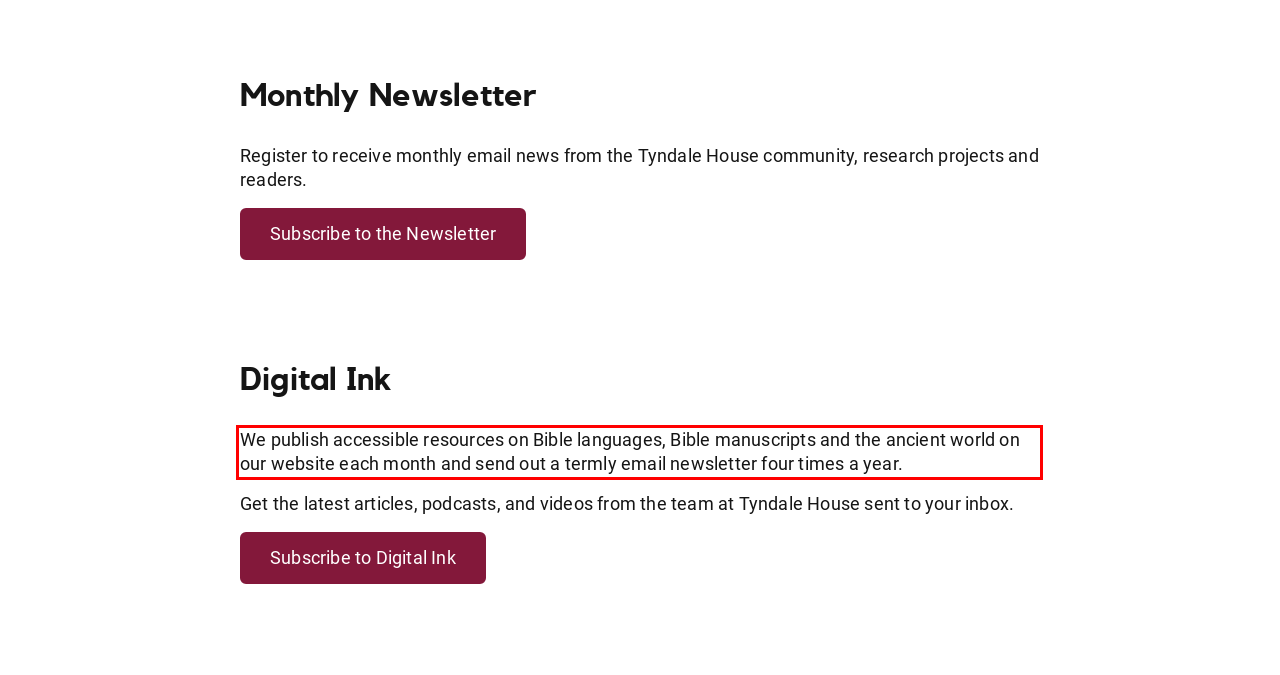Given the screenshot of the webpage, identify the red bounding box, and recognize the text content inside that red bounding box.

We publish accessible resources on Bible languages, Bible manuscripts and the ancient world on our website each month and send out a termly email newsletter four times a year.